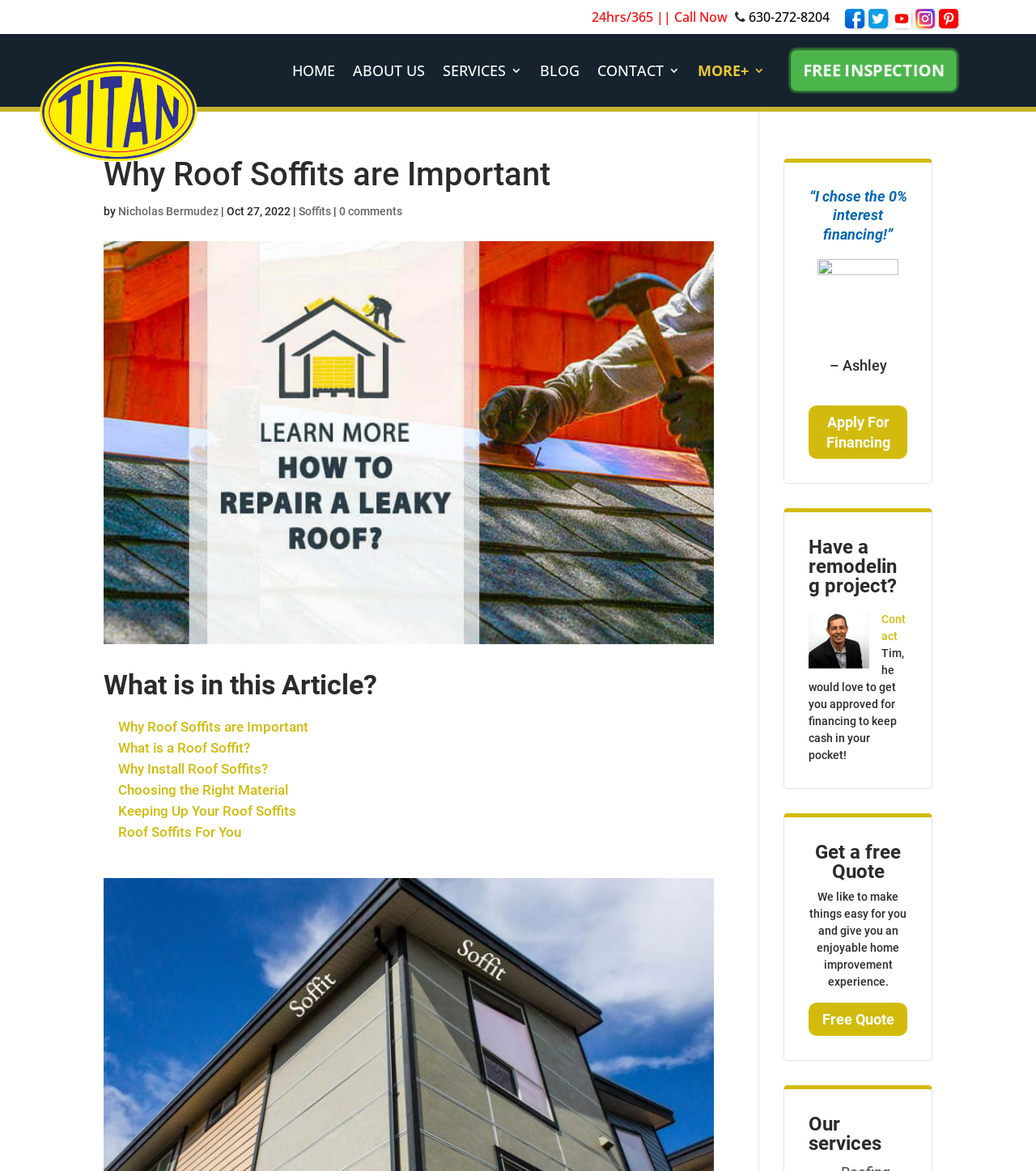Determine the bounding box coordinates of the element that should be clicked to execute the following command: "Explore 'HOME & GARDEN' category".

None